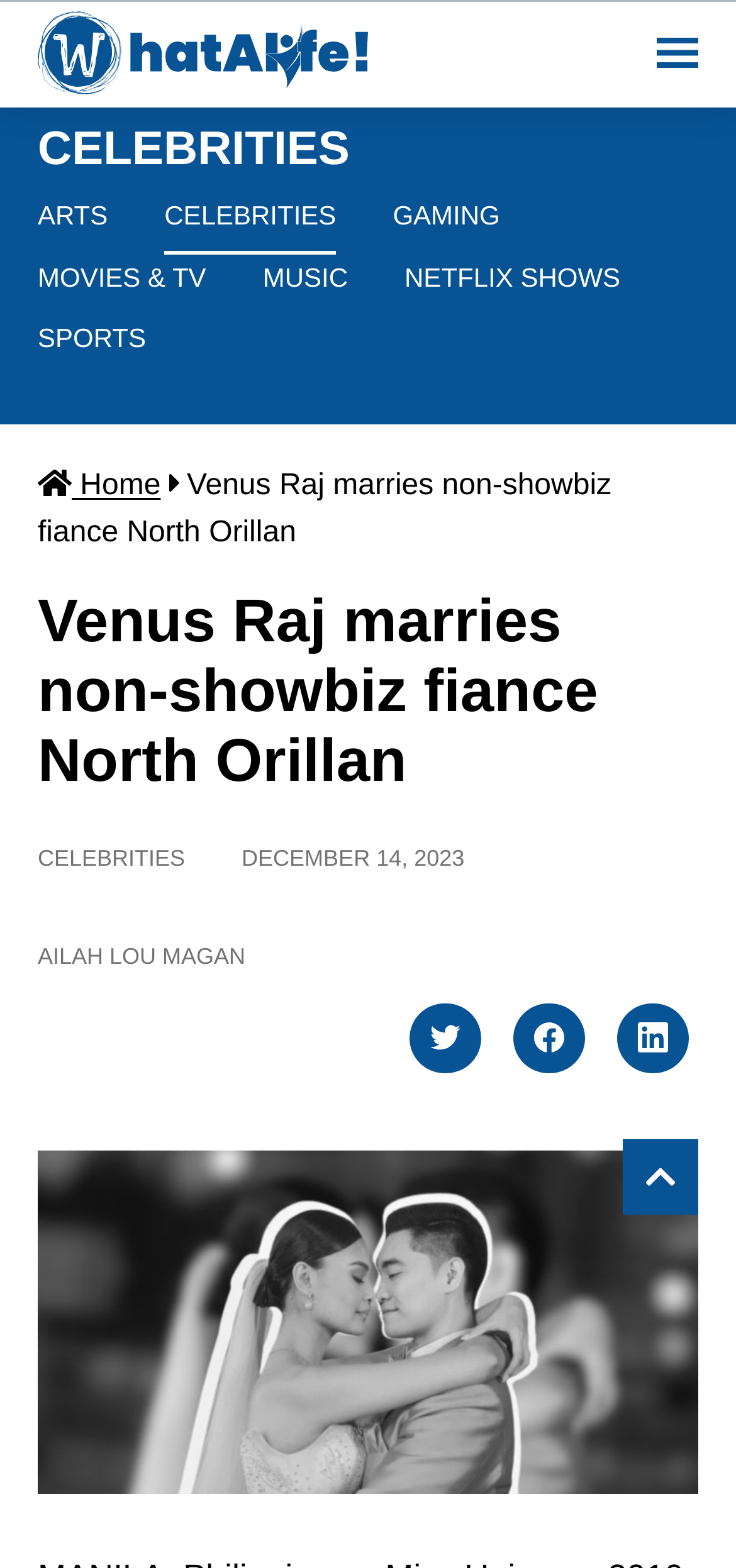Given the element description "alt="what a life logo final"" in the screenshot, predict the bounding box coordinates of that UI element.

[0.051, 0.007, 0.5, 0.06]